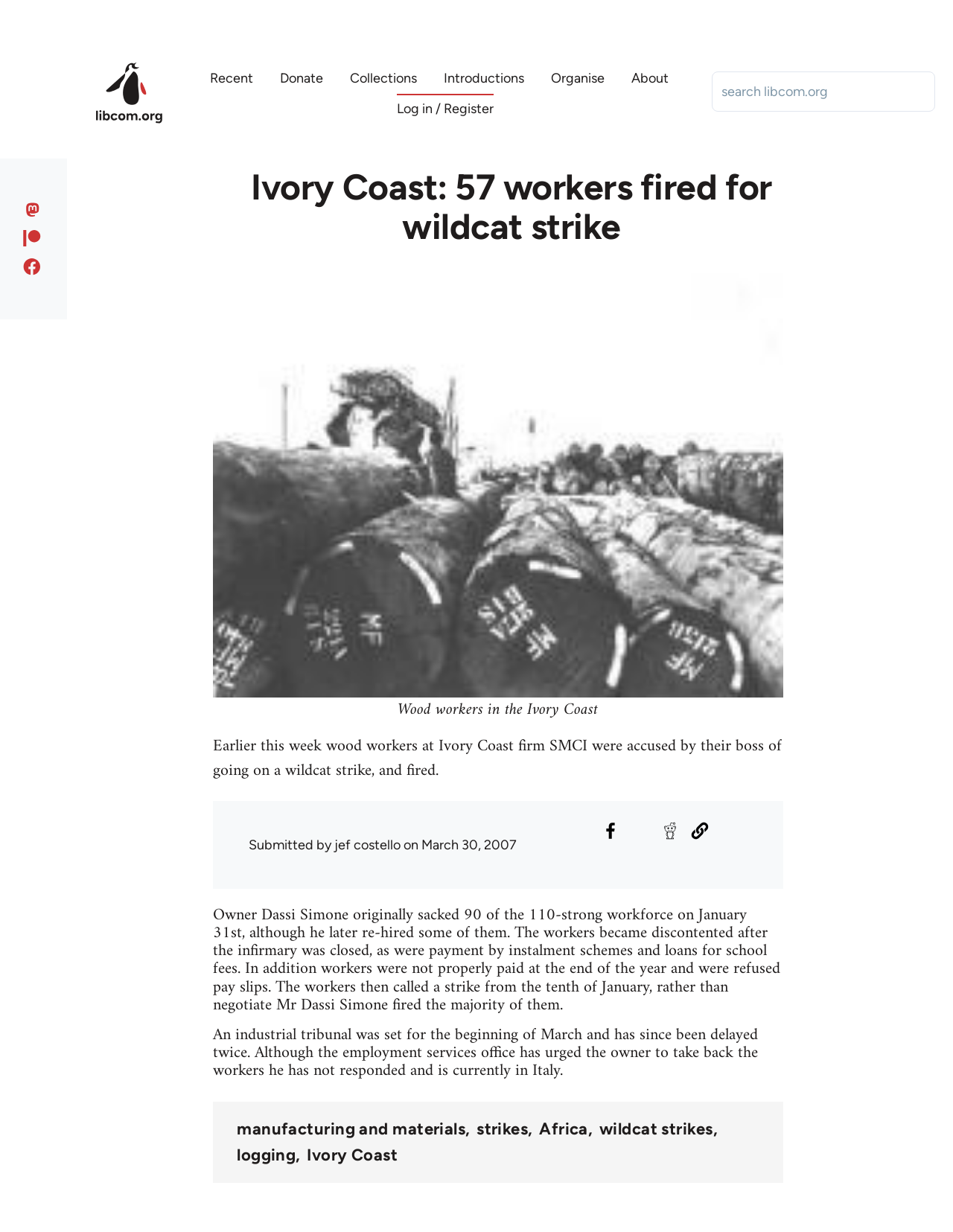Provide the bounding box coordinates of the section that needs to be clicked to accomplish the following instruction: "Share this article to Facebook."

[0.629, 0.665, 0.654, 0.684]